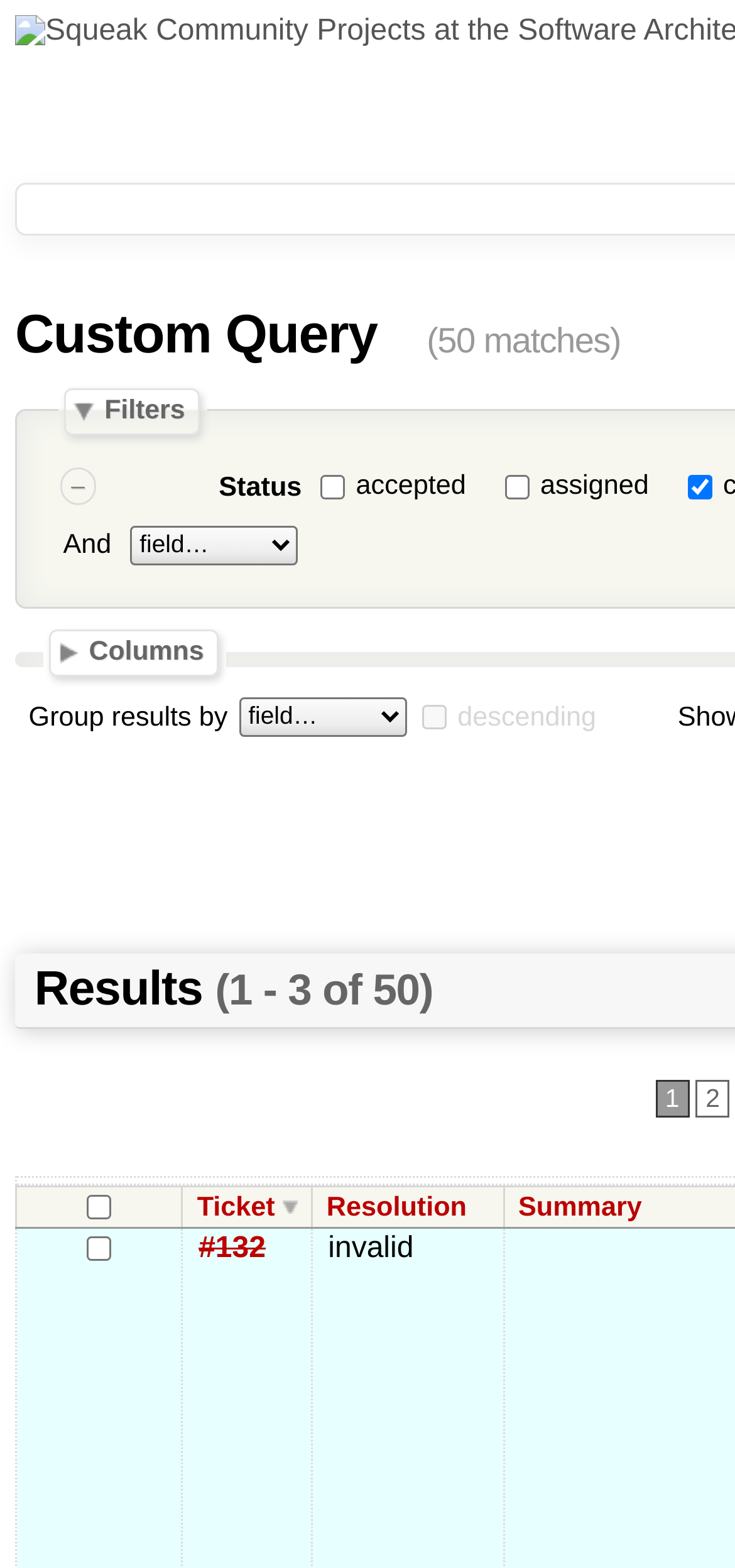Locate the bounding box coordinates of the clickable element to fulfill the following instruction: "Toggle group". Provide the coordinates as four float numbers between 0 and 1 in the format [left, top, right, bottom].

[0.118, 0.762, 0.152, 0.778]